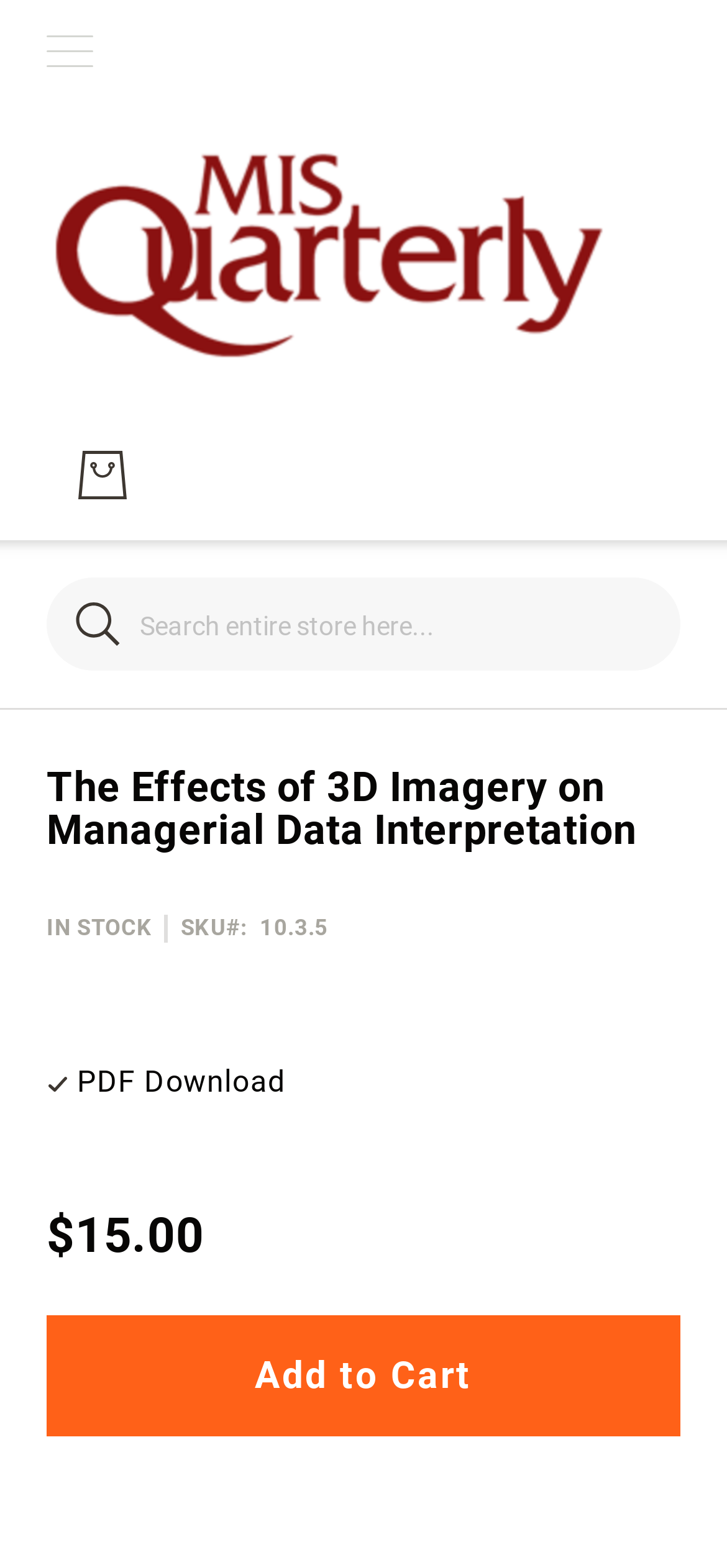What is the current stock status?
Answer the question with detailed information derived from the image.

I determined the current stock status by looking at the 'Availability' section, which contains the text 'IN STOCK'.